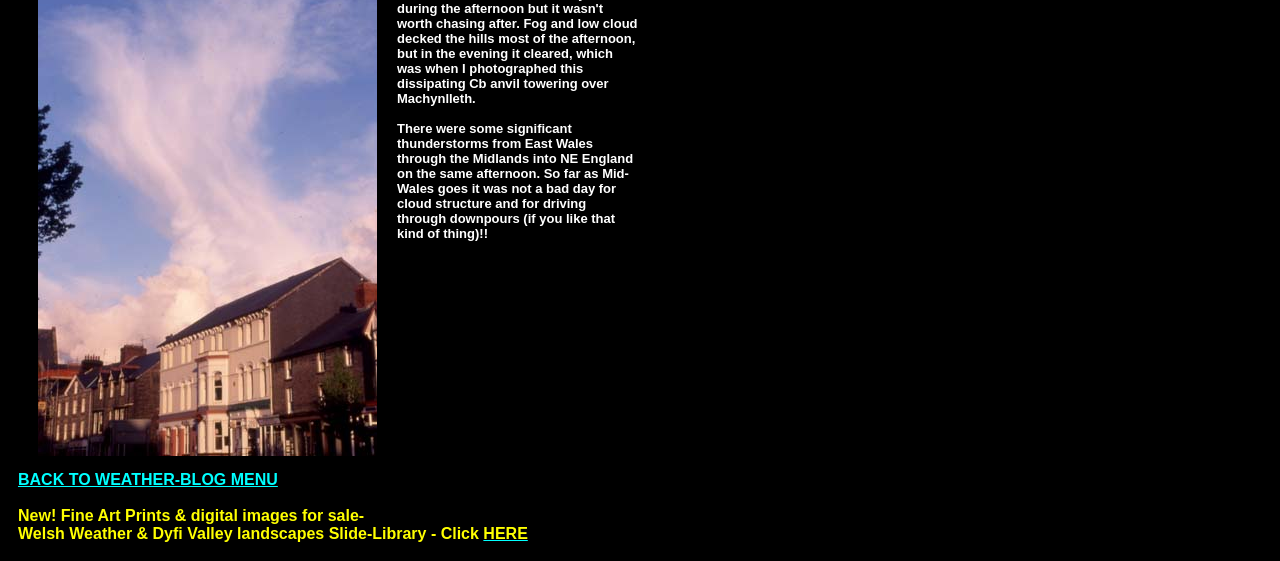What is the purpose of the link 'BACK TO WEATHER-BLOG MENU'?
Refer to the image and give a detailed response to the question.

The purpose of the link 'BACK TO WEATHER-BLOG MENU' can be inferred from its text content, which suggests that it is used to navigate back to the weather blog menu.